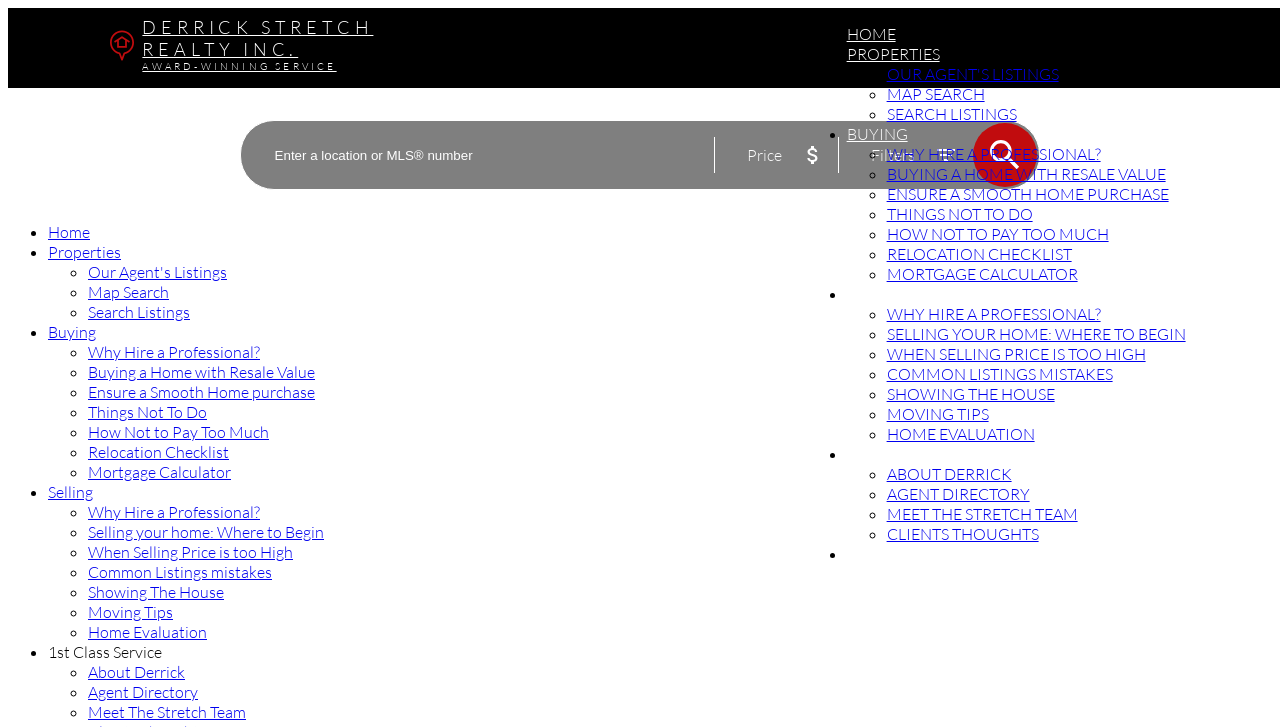Please pinpoint the bounding box coordinates for the region I should click to adhere to this instruction: "Contact the agent".

[0.661, 0.748, 0.719, 0.776]